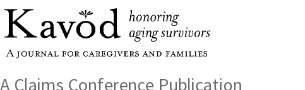Please provide a one-word or phrase answer to the question: 
What is the focus of the publication?

Support for caregivers and families